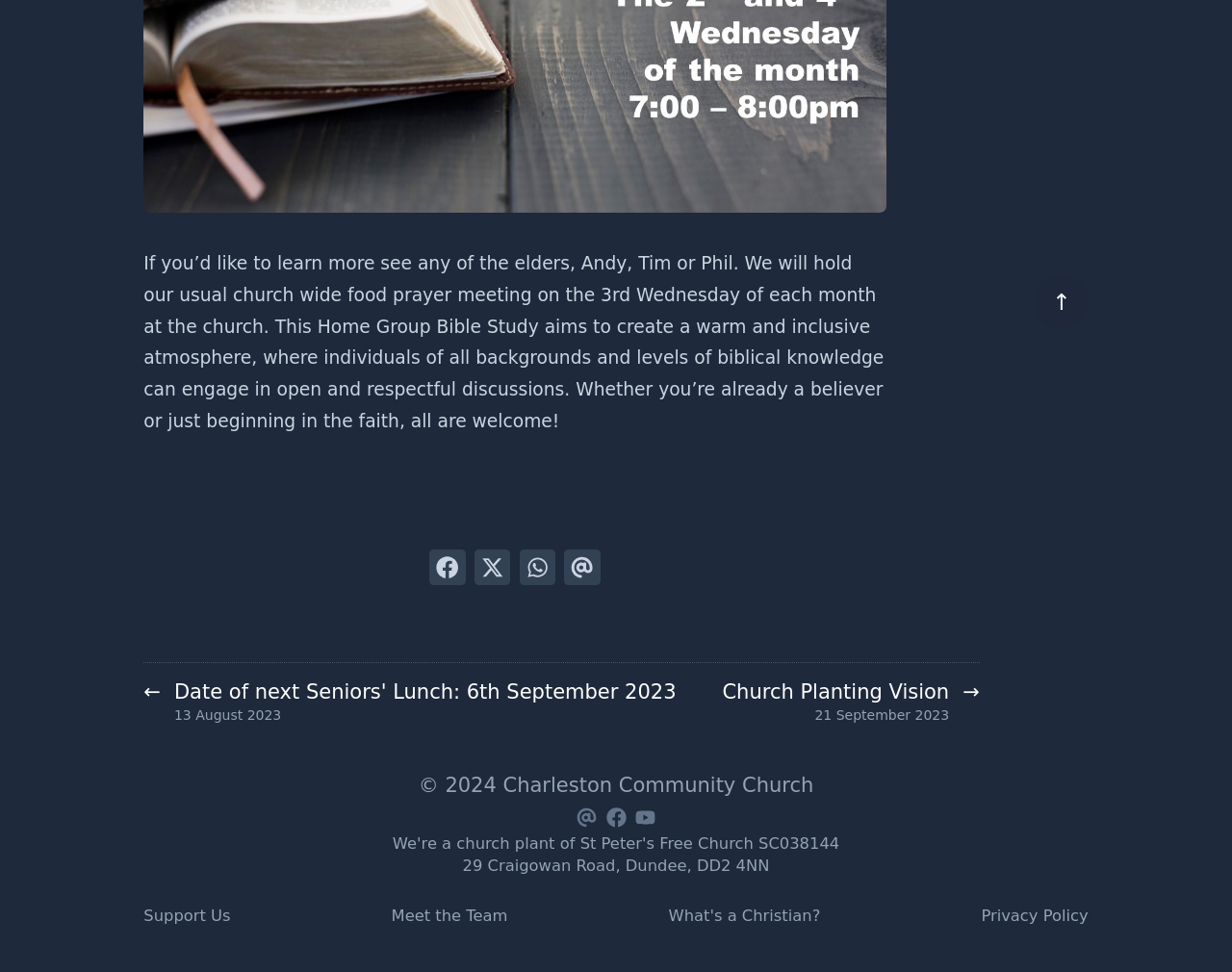Determine the bounding box coordinates for the area that needs to be clicked to fulfill this task: "Tweet on Twitter". The coordinates must be given as four float numbers between 0 and 1, i.e., [left, top, right, bottom].

[0.385, 0.565, 0.414, 0.602]